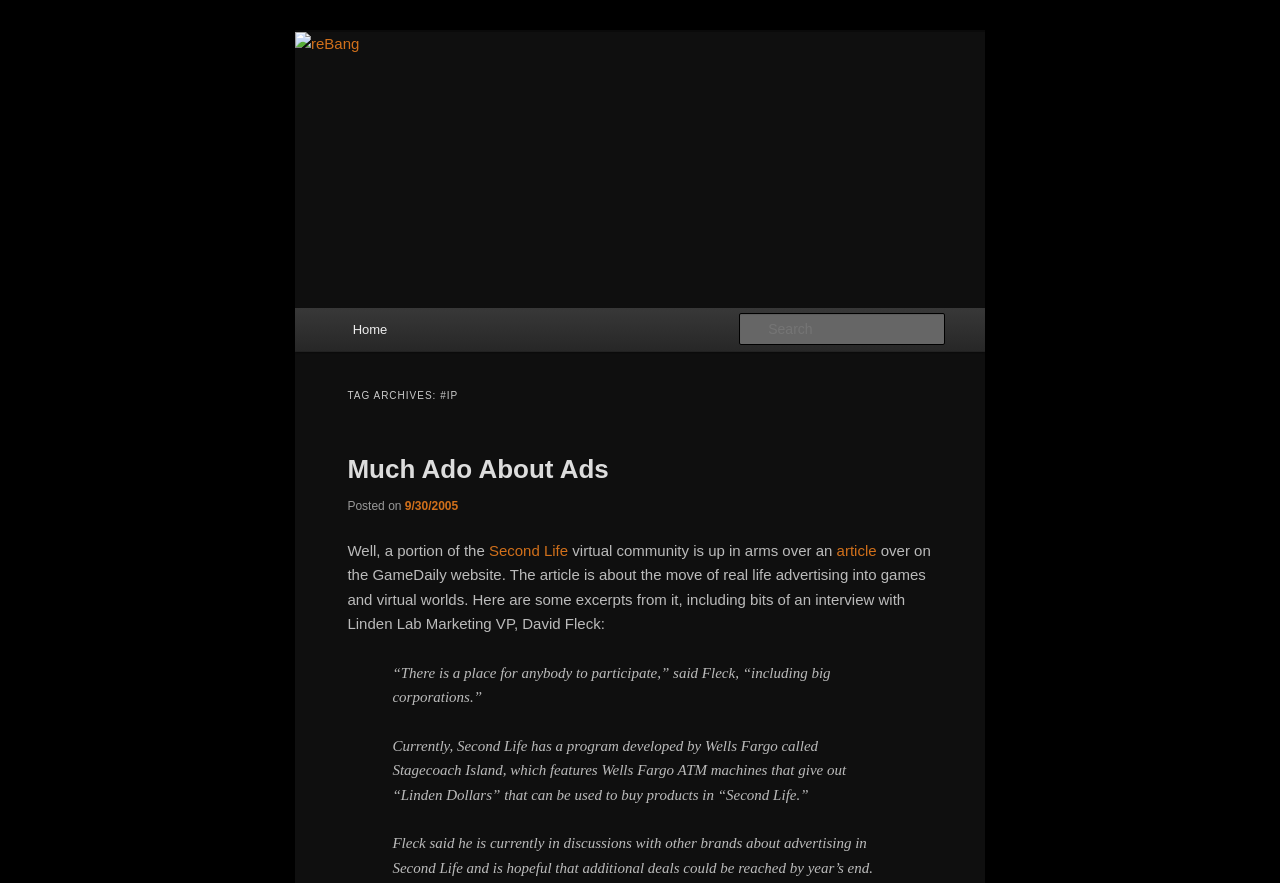Identify the bounding box for the UI element described as: "reBang". The coordinates should be four float numbers between 0 and 1, i.e., [left, top, right, bottom].

[0.271, 0.099, 0.352, 0.137]